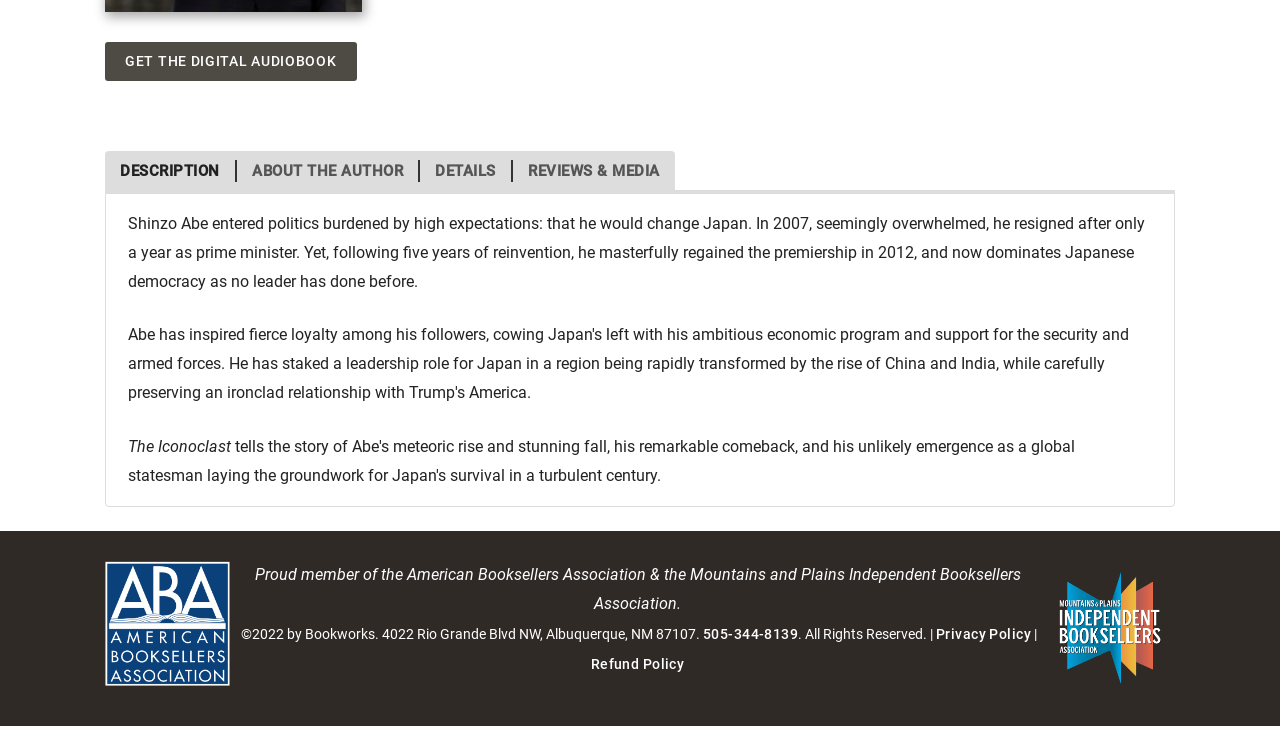Extract the bounding box coordinates for the UI element described as: "Privacy Policy".

[0.731, 0.839, 0.805, 0.861]